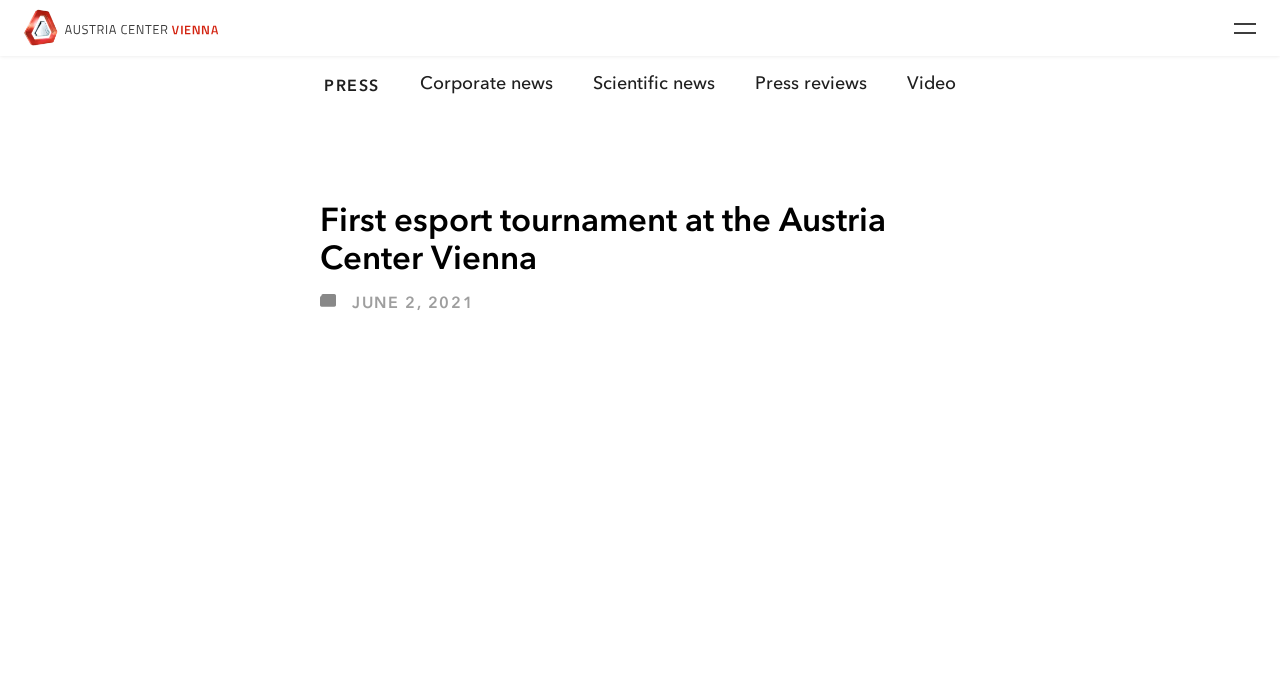What is the date of the esport tournament?
Examine the screenshot and reply with a single word or phrase.

JUNE 2, 2021